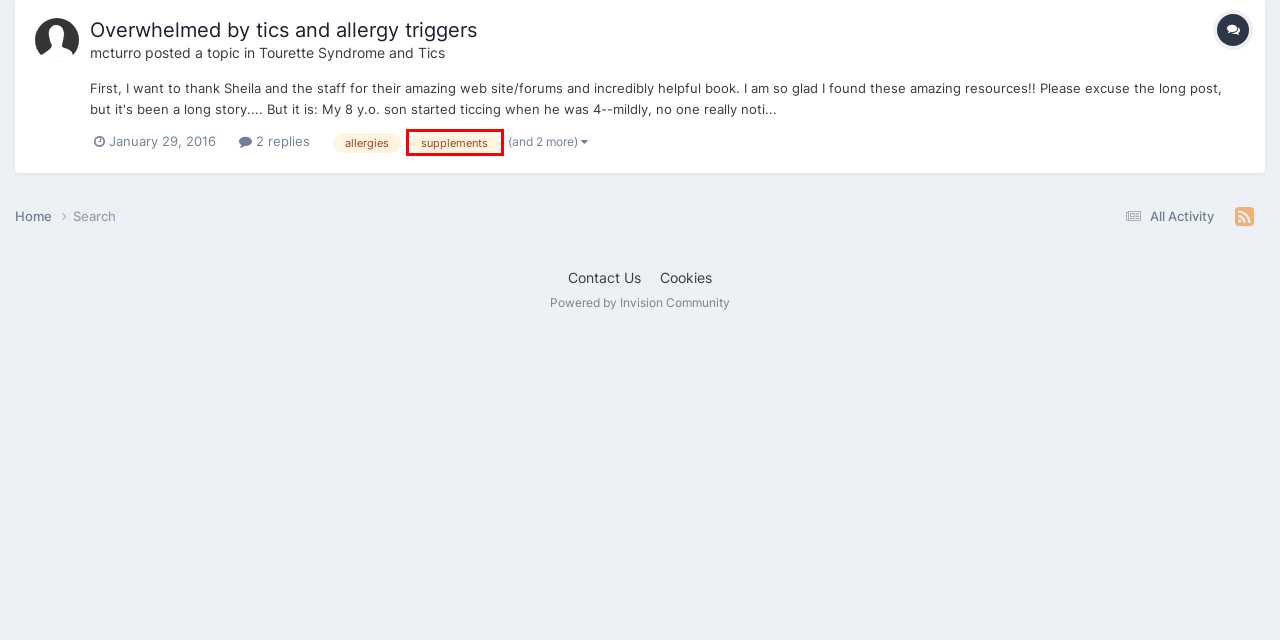Using the screenshot of a webpage with a red bounding box, pick the webpage description that most accurately represents the new webpage after the element inside the red box is clicked. Here are the candidates:
A. Forums - ACN Latitudes Forums
B. Cookies - ACN Latitudes Forums
C. All Activity - ACN Latitudes Forums
D. Overwhelmed by tics and allergy triggers - Tourette Syndrome and Tics - ACN Latitudes Forums
E. Showing results for tags 'supplements'. - ACN Latitudes Forums
F. Showing results for tags 'allergies'. - ACN Latitudes Forums
G. Contact Us - ACN Latitudes Forums
H. The scalable creator and customer community platform - Invision Community

E